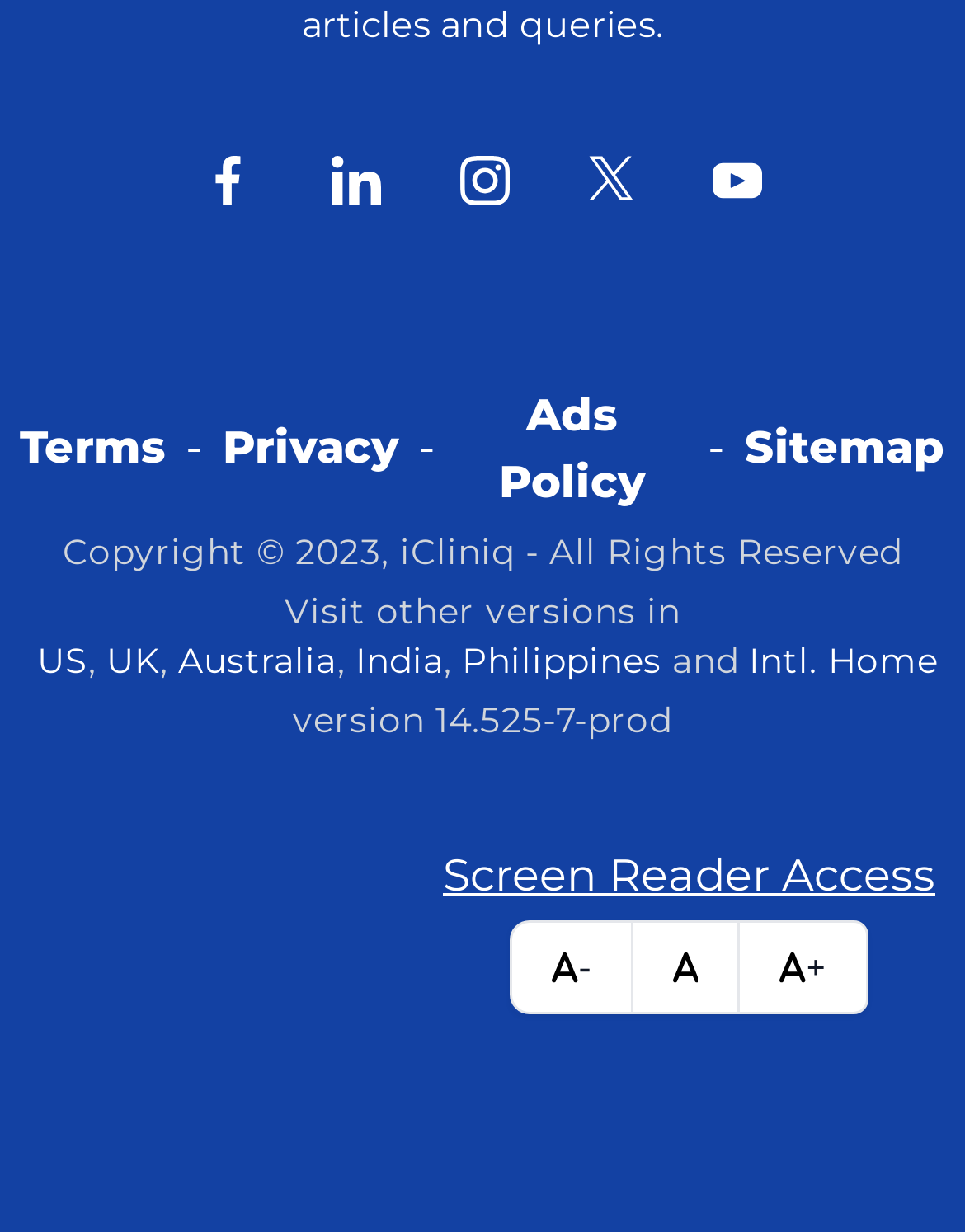How many social media links are available?
Give a detailed and exhaustive answer to the question.

I counted the number of social media links available on the webpage, which are Facebook, LinkedIn, Instagram, Twitter, and YouTube.